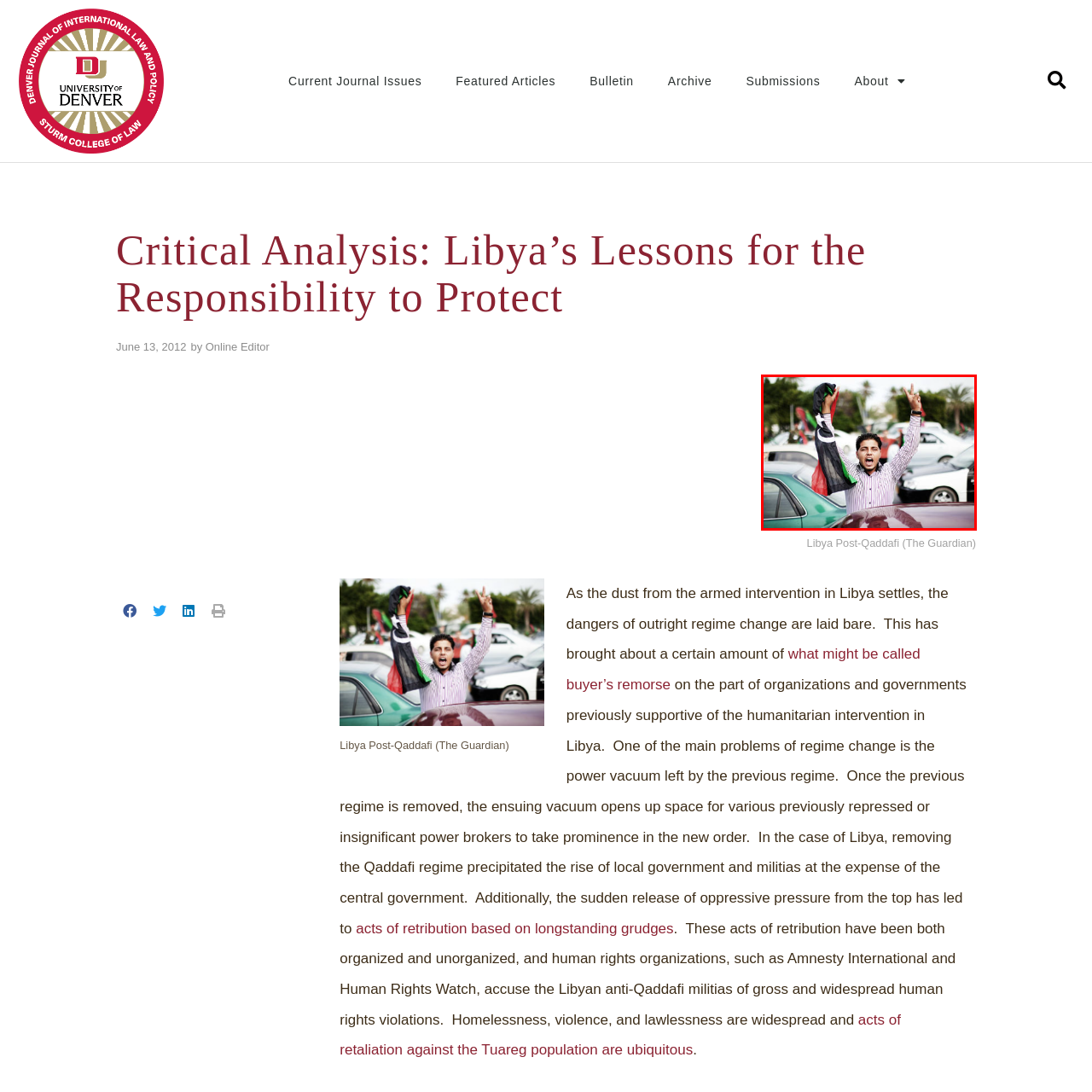View the area enclosed by the red box, What regime has fallen? Respond using one word or phrase.

Qaddafi regime